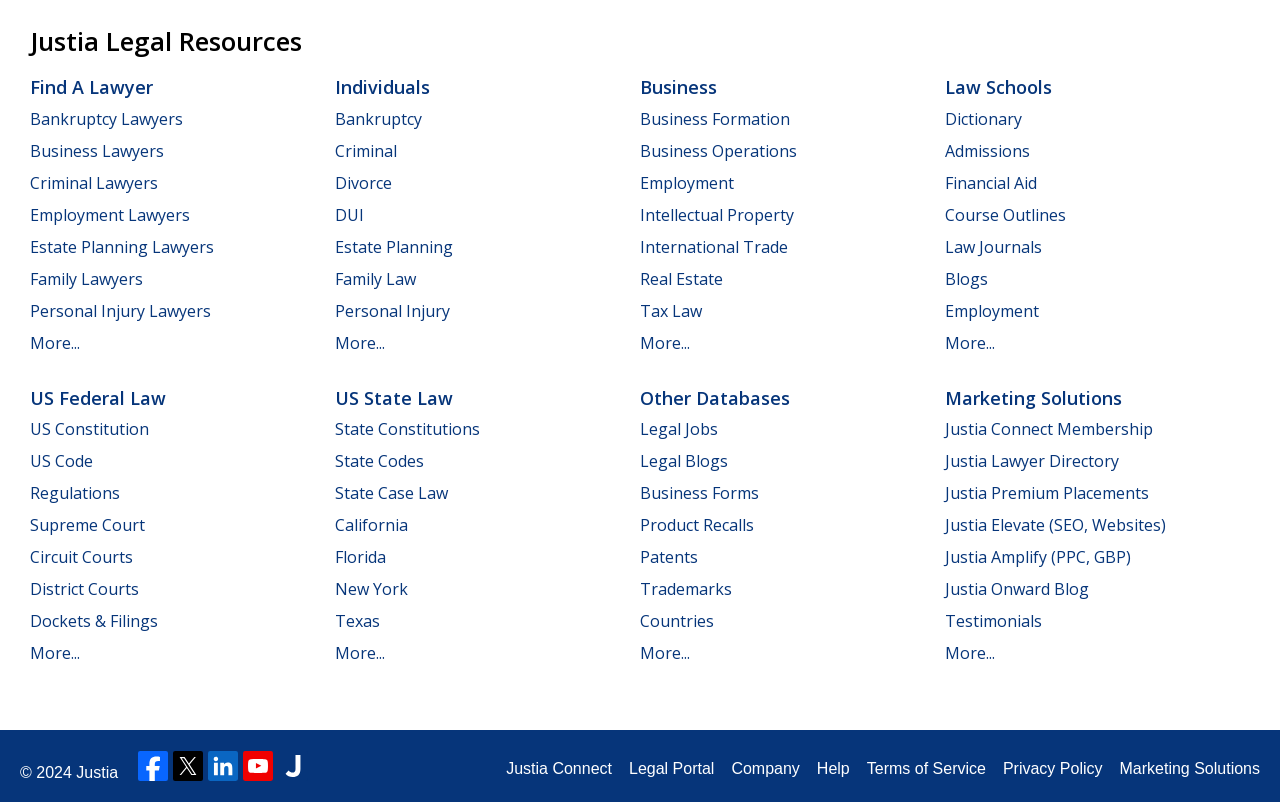Find the bounding box of the UI element described as follows: "Admissions".

[0.738, 0.174, 0.805, 0.201]